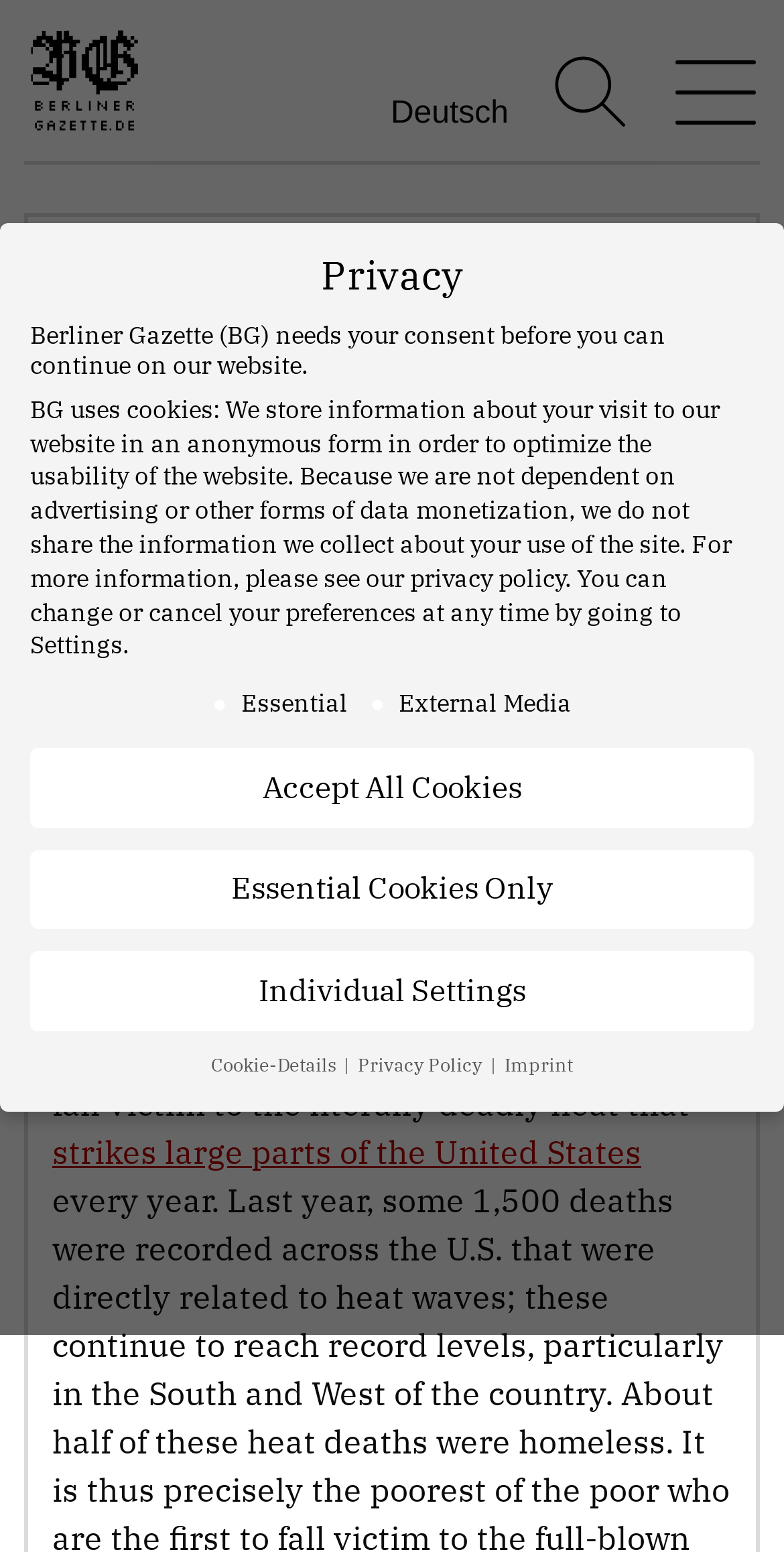Extract the main heading from the webpage content.

The Deadly Logics of Capital in the Vicious Economic-Ecological Cycle